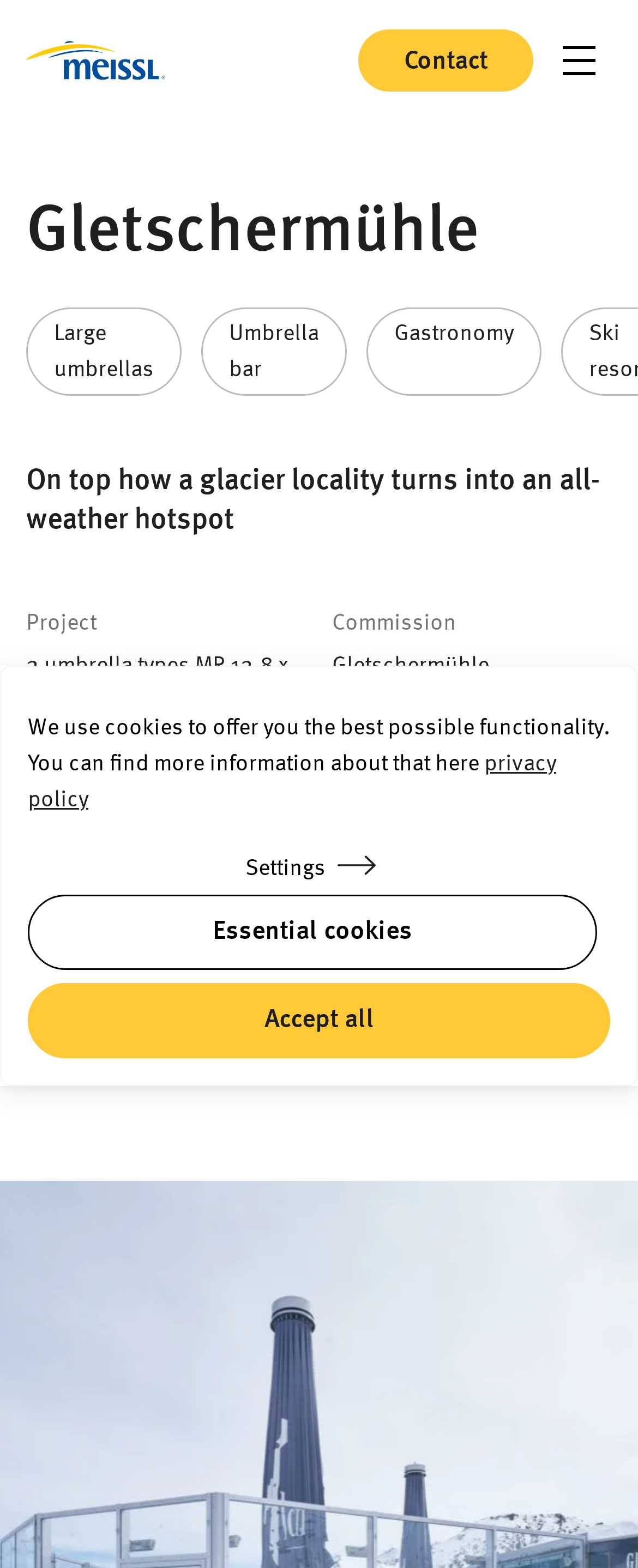Provide the bounding box coordinates for the UI element that is described as: "Home Button".

[0.041, 0.026, 0.259, 0.051]